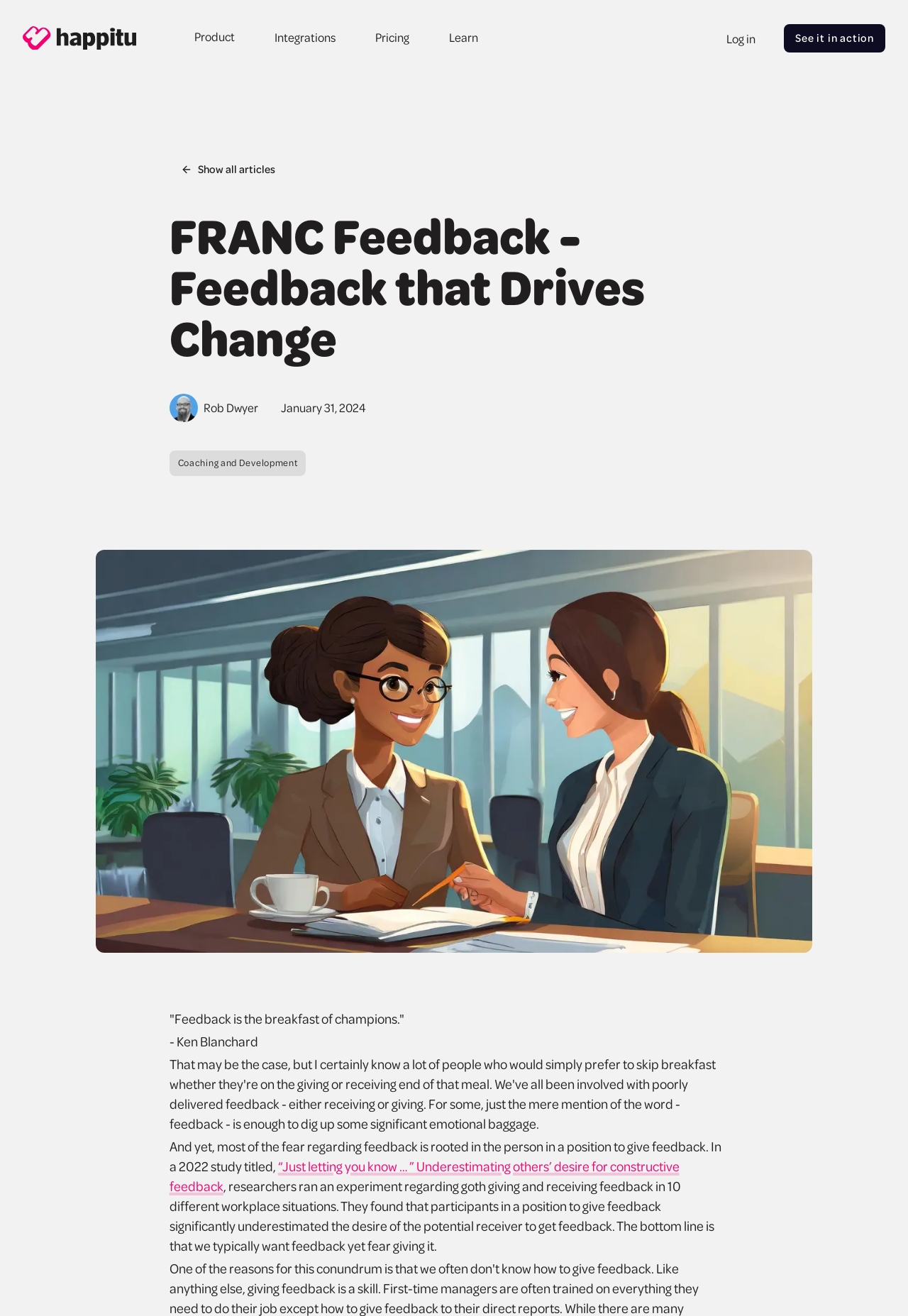Please determine the bounding box coordinates for the element with the description: "Log in".

[0.781, 0.018, 0.851, 0.04]